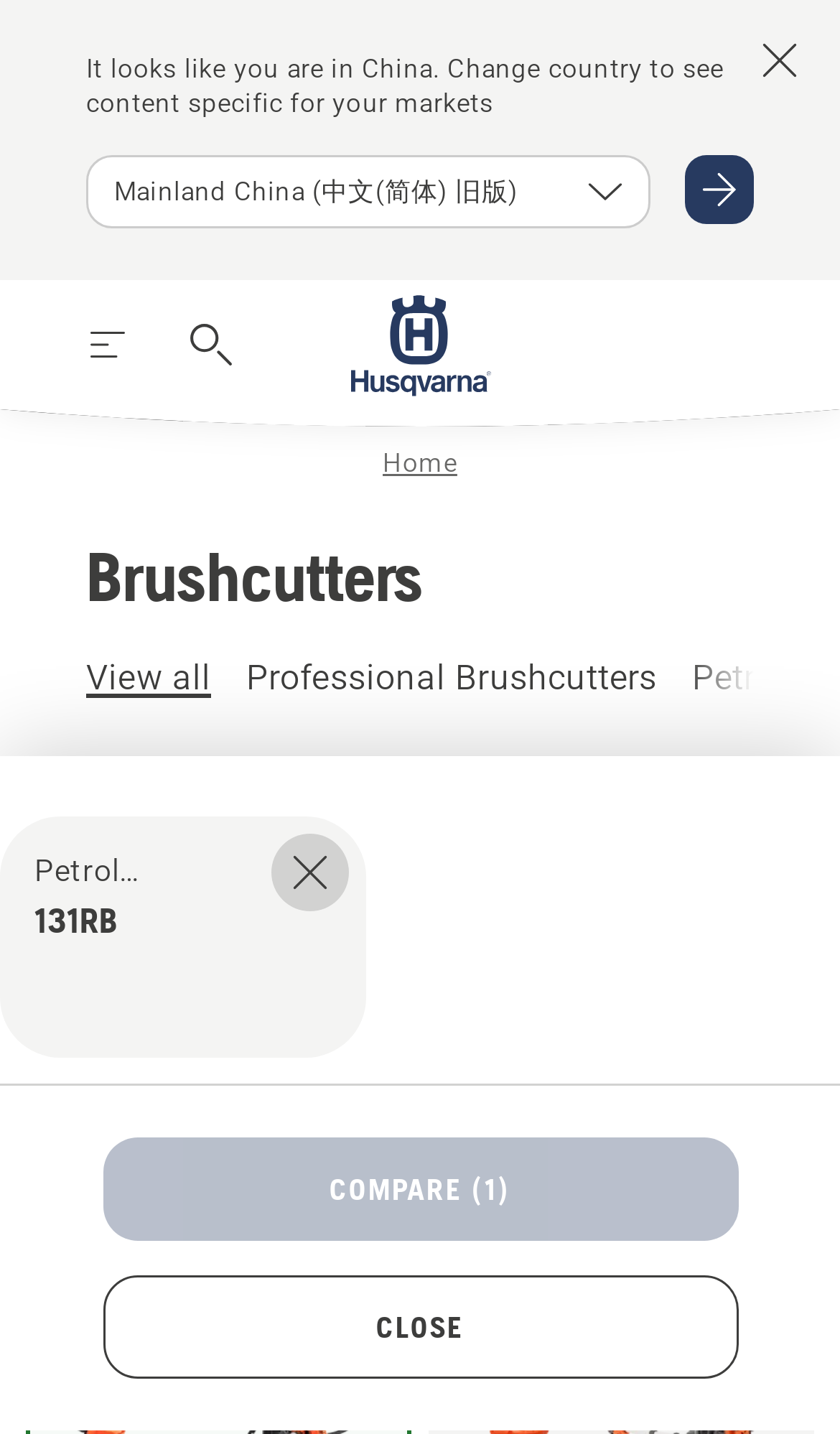Generate a comprehensive description of the webpage content.

The webpage is about Husqvarna brushcutters, showcasing both battery and petrol models for residential and professional use. At the top, there is a notification bar indicating that the user is in China, with an option to change the country. Below this, there is a main navigation menu with a toggle button, followed by links to the home page and other sections.

The main content area is divided into sections. The first section has a heading "Brushcutters" and a brief description of the products, highlighting their power, durability, and lightweight design. There are also links to view all products, professional brushcutters, and a "Show more" button.

Below this, there is a product listing section with three products displayed. Each product has an image, and there are buttons to filter and sort the products. The number of products, three, is indicated at the top of this section.

On the right side of the page, there is a compare button, which allows users to compare products. When clicked, it opens a dialog box with a carousel of products, each with an image, heading, and link to the product page. The dialog box also has buttons to compare and close.

Throughout the page, there are various buttons, links, and images, including a Husqvarna logo at the top right corner. The overall layout is organized, with clear headings and concise text, making it easy to navigate and find information about Husqvarna brushcutters.